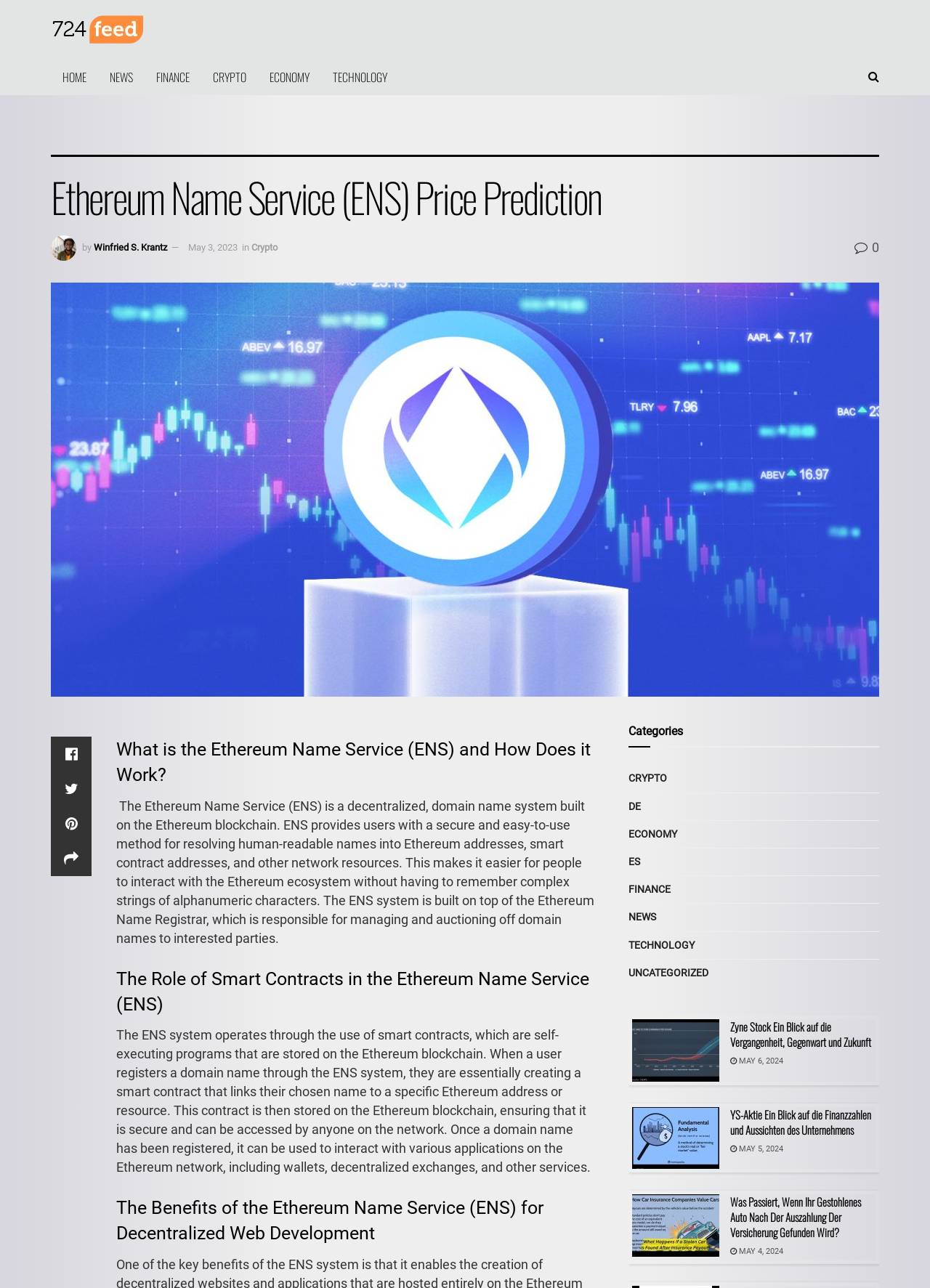Please locate the bounding box coordinates of the element's region that needs to be clicked to follow the instruction: "Click on HOME". The bounding box coordinates should be provided as four float numbers between 0 and 1, i.e., [left, top, right, bottom].

[0.055, 0.046, 0.105, 0.074]